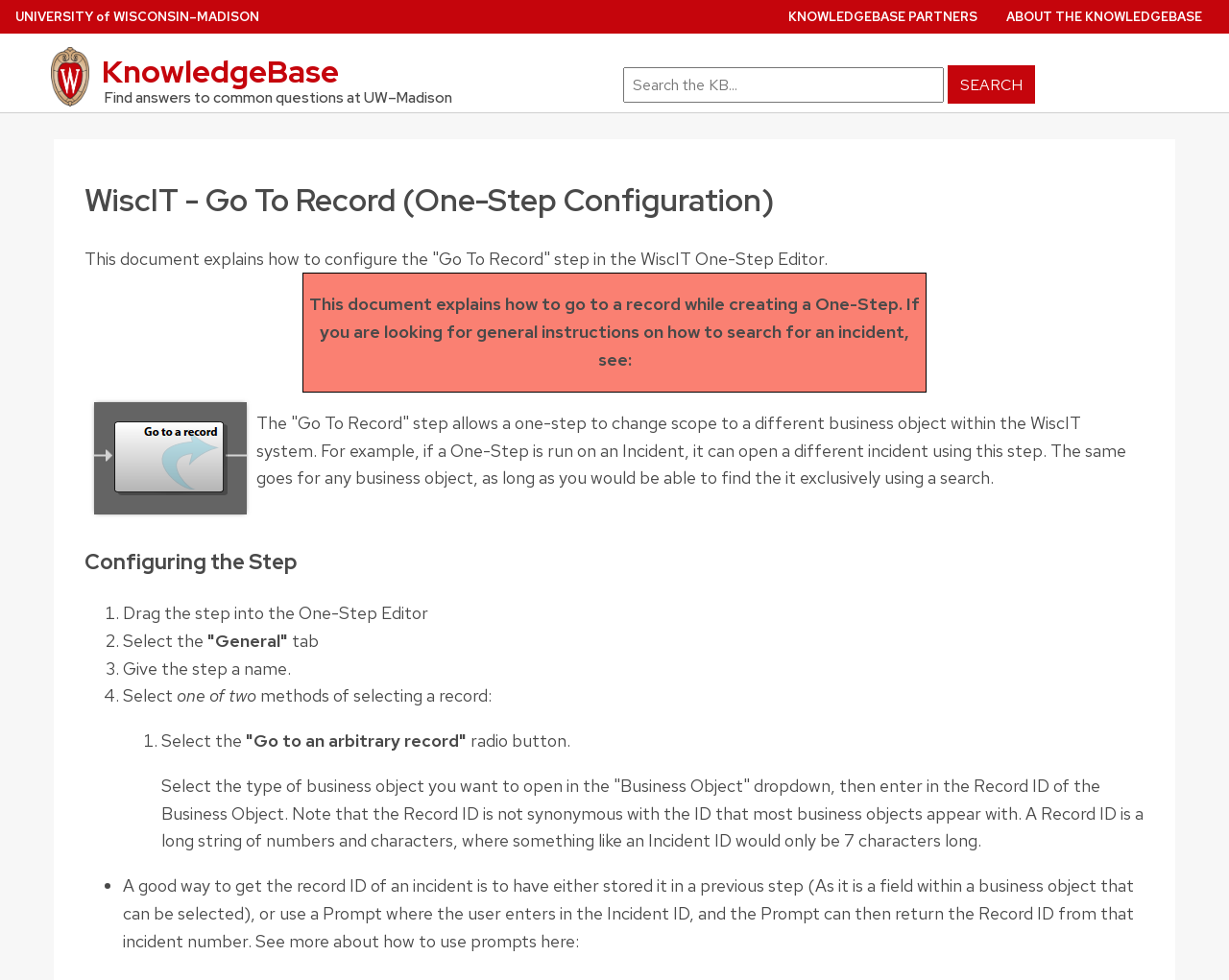How can you get the Record ID of an incident?
Answer the question in as much detail as possible.

The webpage suggests that a good way to get the Record ID of an incident is to have either stored it in a previous step (as it is a field within a business object that can be selected), or use a Prompt where the user enters in the Incident ID, and the Prompt can then return the Record ID from that incident number.